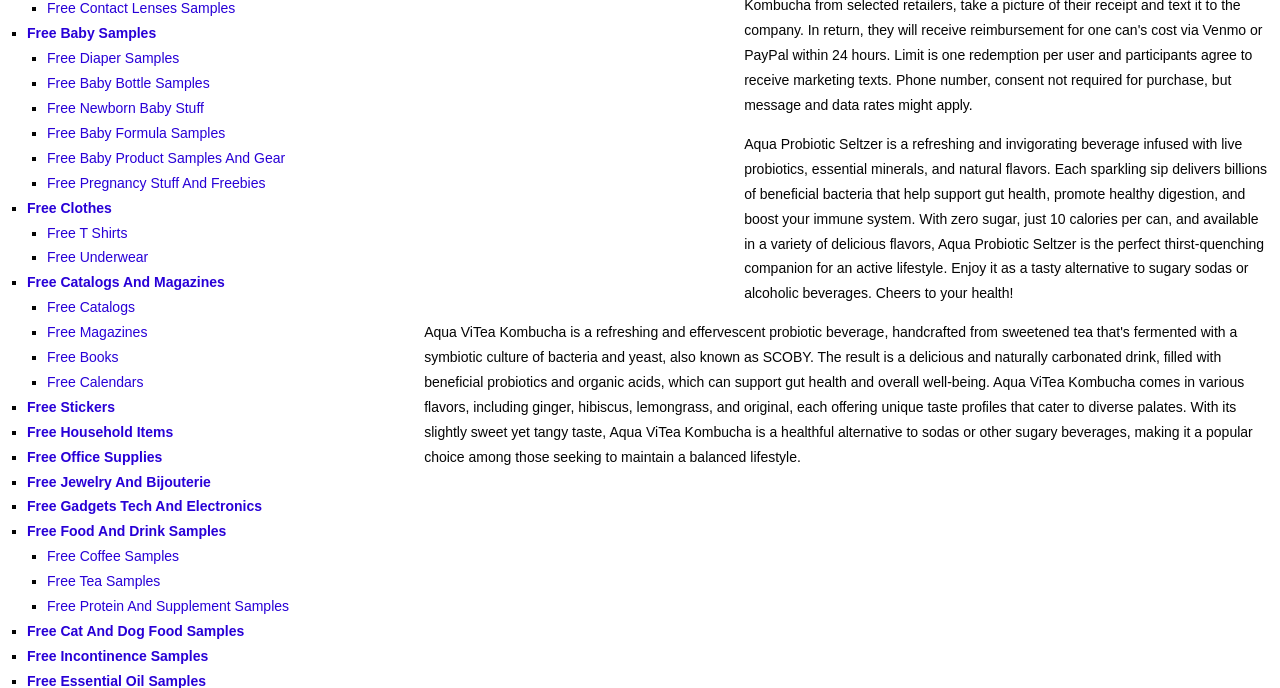Based on the element description Free Incontinence Samples, identify the bounding box of the UI element in the given webpage screenshot. The coordinates should be in the format (top-left x, top-left y, bottom-right x, bottom-right y) and must be between 0 and 1.

[0.021, 0.942, 0.163, 0.965]